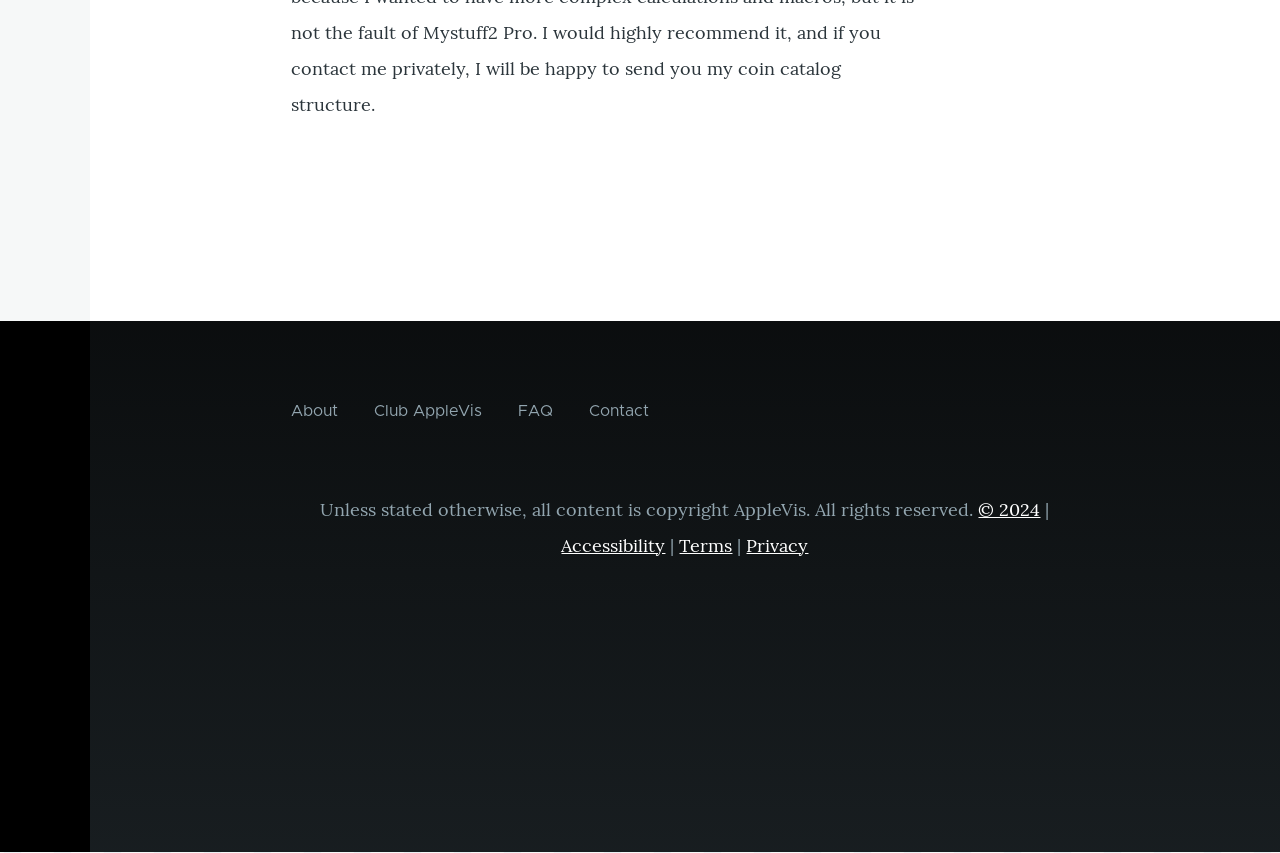Please answer the following question as detailed as possible based on the image: 
What is the purpose of the 'Club AppleVis' link?

The purpose of the 'Club AppleVis' link is not explicitly stated on the page, but it may be related to a community or membership aspect of the site.